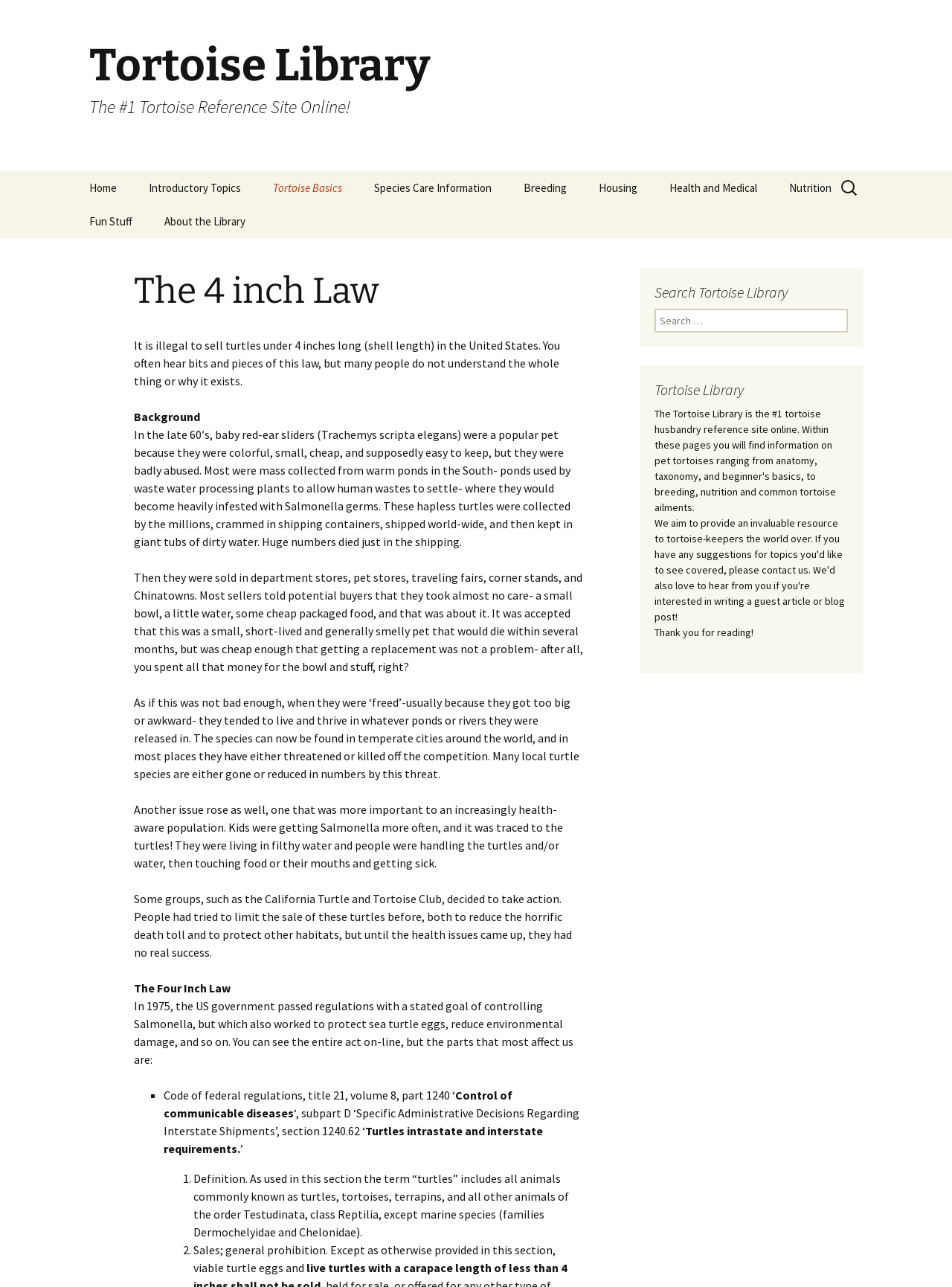Extract the bounding box for the UI element that matches this description: "Red- and Yellow-foot Range Map".

[0.534, 0.358, 0.69, 0.393]